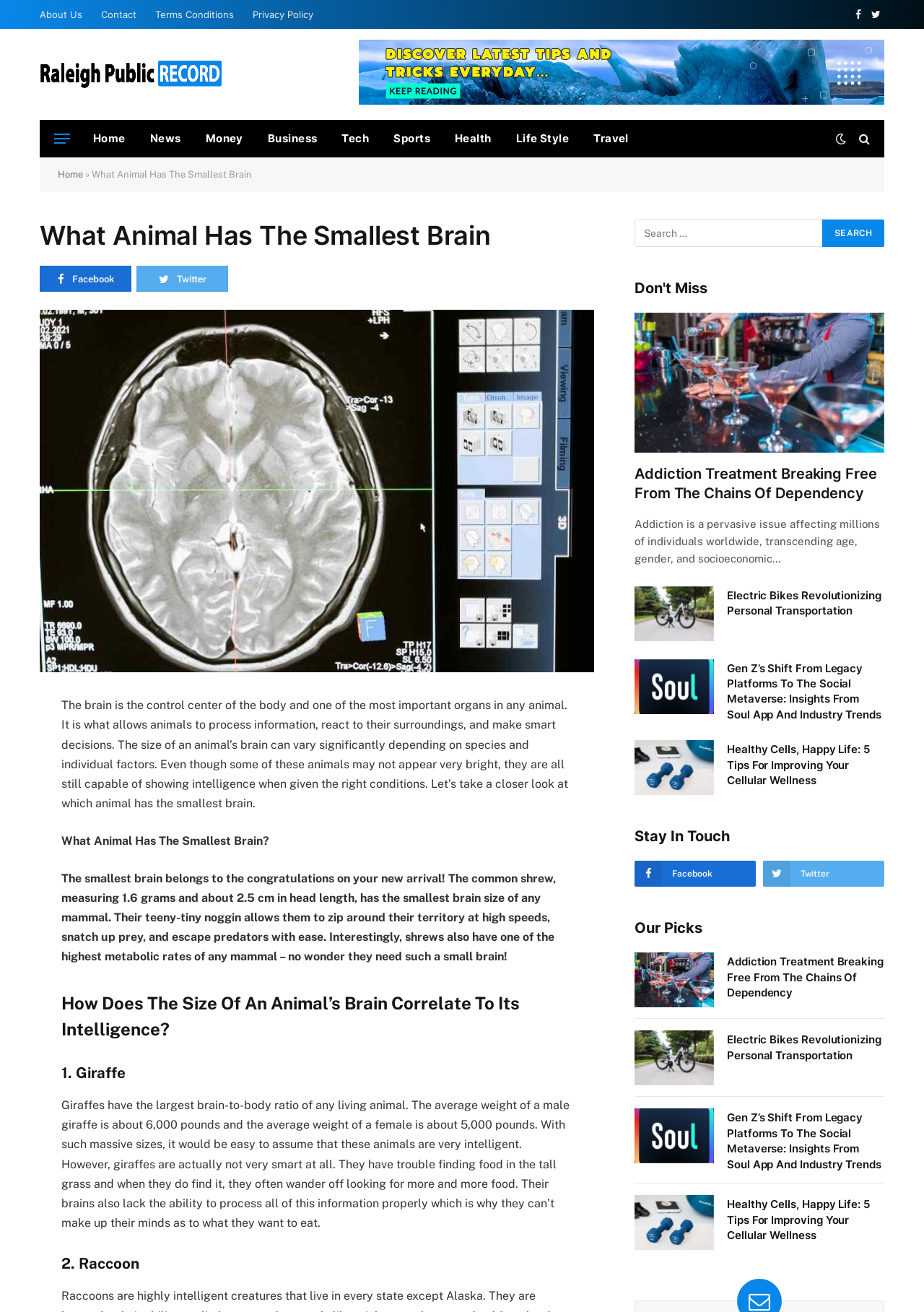Use a single word or phrase to answer the question:
How many articles are listed under 'Don't Miss'?

4